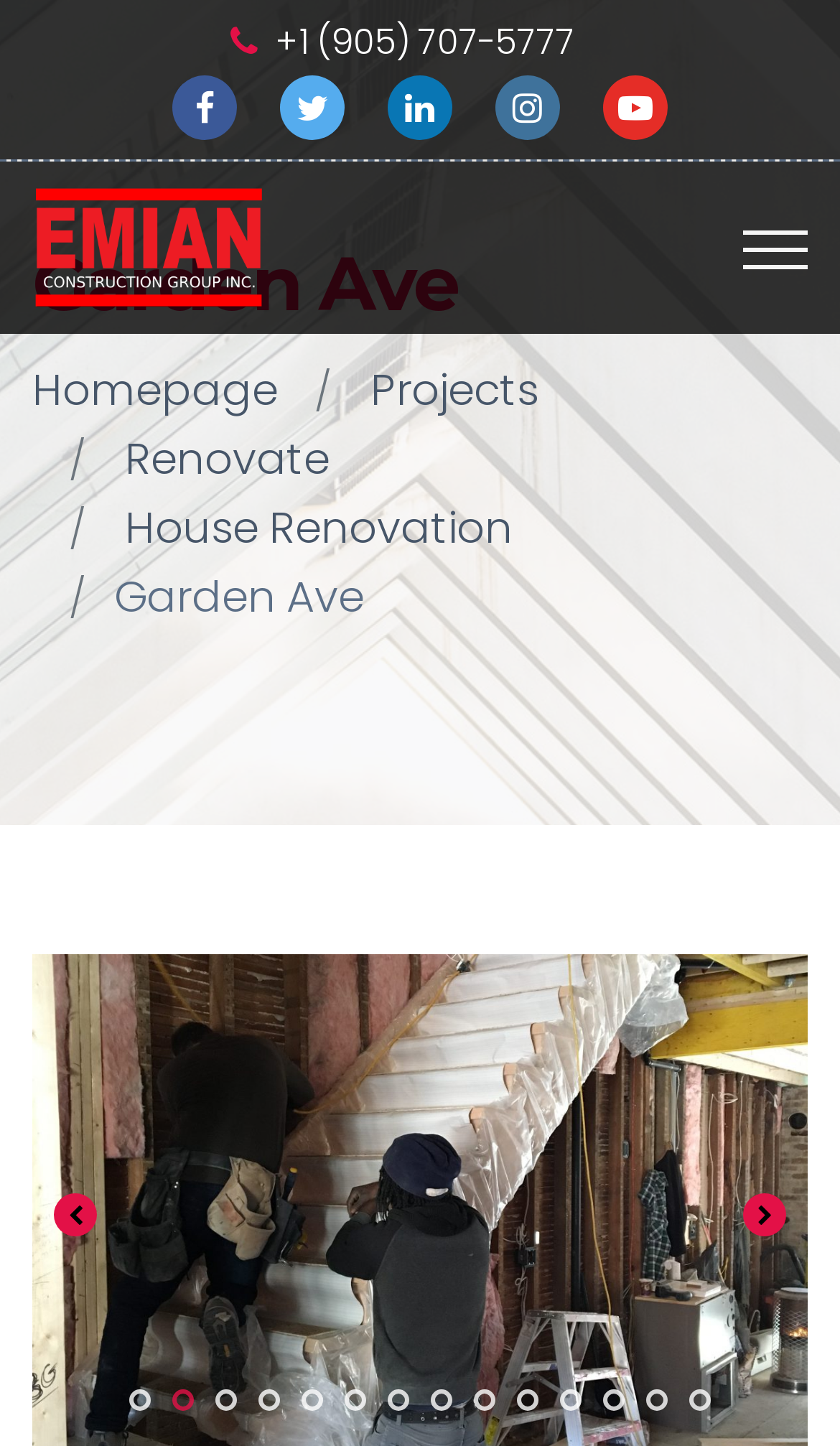Detail the features and information presented on the webpage.

The webpage appears to be a project showcase from Emian Construction Group, specifically featuring a house renovation project on Garden Ave. 

At the top, there is a row of social media links, including phone number, Facebook, Twitter, Instagram, and Pinterest icons, aligned horizontally across the page. 

Below the social media links, there is a large image that takes up about a third of the page width, with a heading "Garden Ave" positioned to its right. The heading is prominent and appears to be the title of the project.

Underneath the image and heading, there is a navigation menu with links to "Homepage", "Projects", and "Renovate", which are spaced out evenly across the page. The "Renovate" link has a sub-link "House Renovation" positioned below it.

Finally, there is a repeated mention of "Garden Ave" in a smaller text, positioned below the navigation menu.